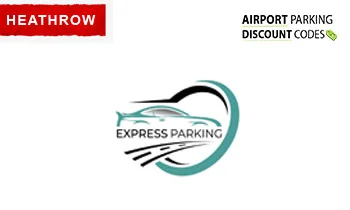What is the purpose of the dynamic swirl?
Look at the screenshot and respond with a single word or phrase.

Adding a sense of movement